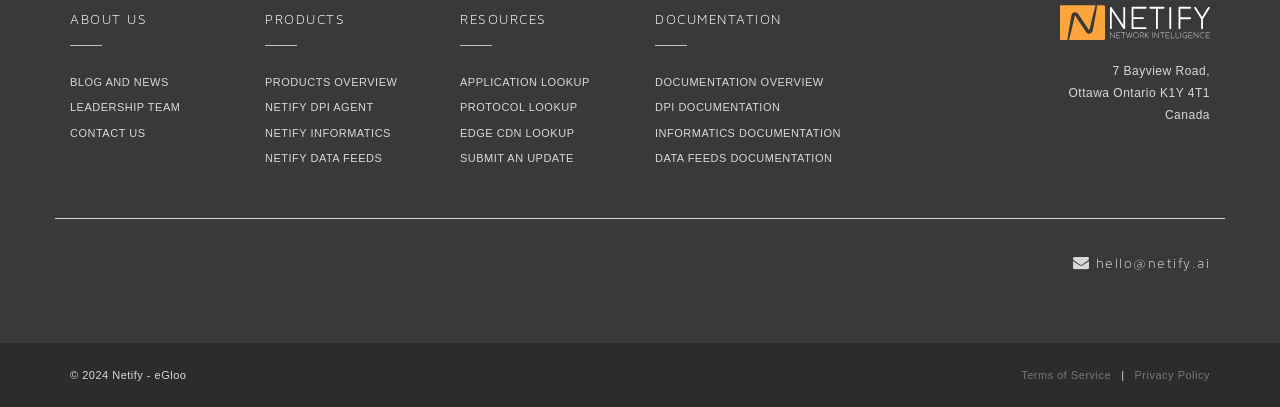What is the email address of the company?
Please answer the question with a detailed and comprehensive explanation.

The email address of the company can be found at the bottom of the webpage, where it is listed as 'hello@netify.ai'.